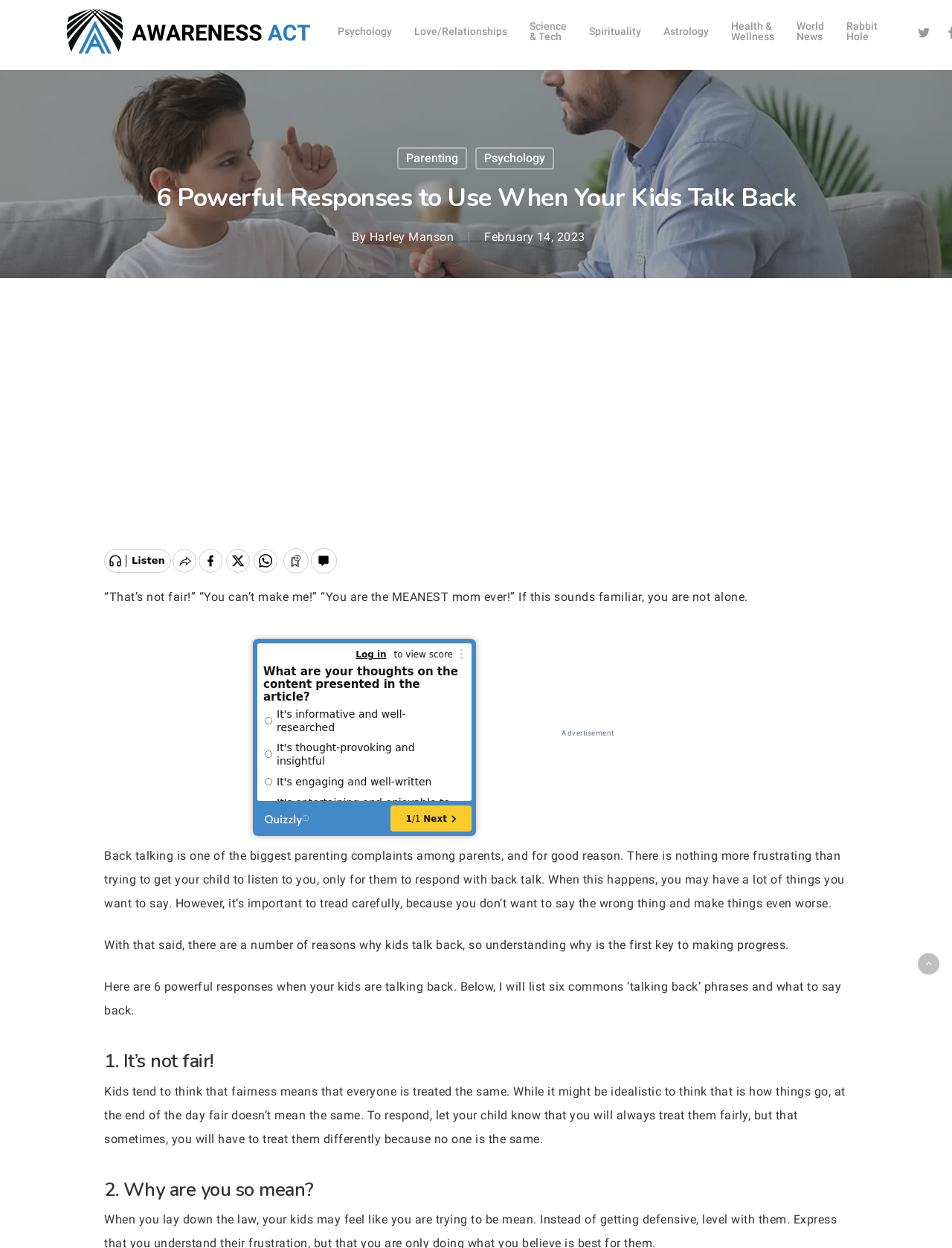Identify the headline of the webpage and generate its text content.

6 Powerful Responses to Use When Your Kids Talk Back